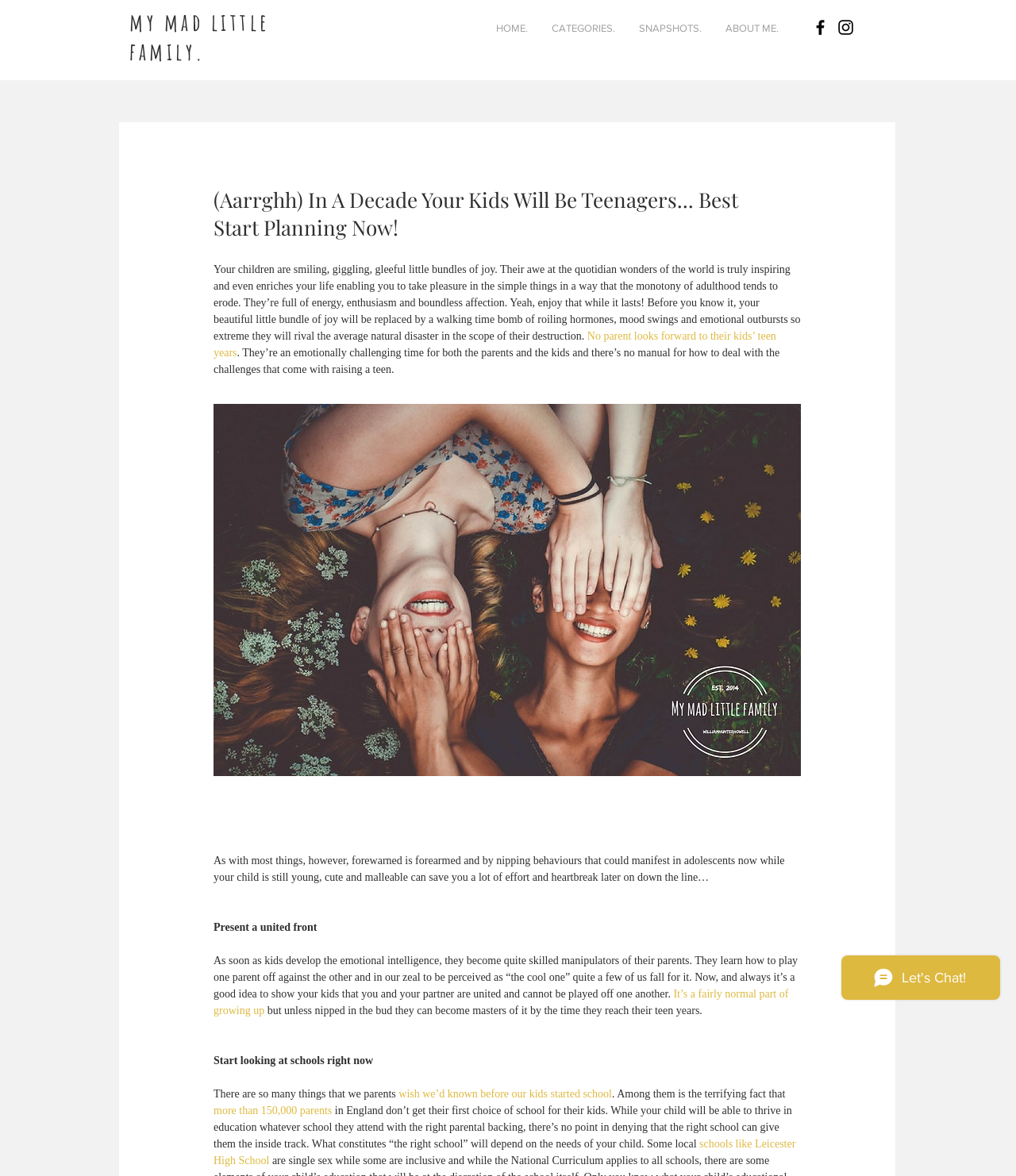Locate the bounding box coordinates of the area to click to fulfill this instruction: "Click the 'SNAPSHOTS' link". The bounding box should be presented as four float numbers between 0 and 1, in the order [left, top, right, bottom].

[0.617, 0.007, 0.702, 0.041]